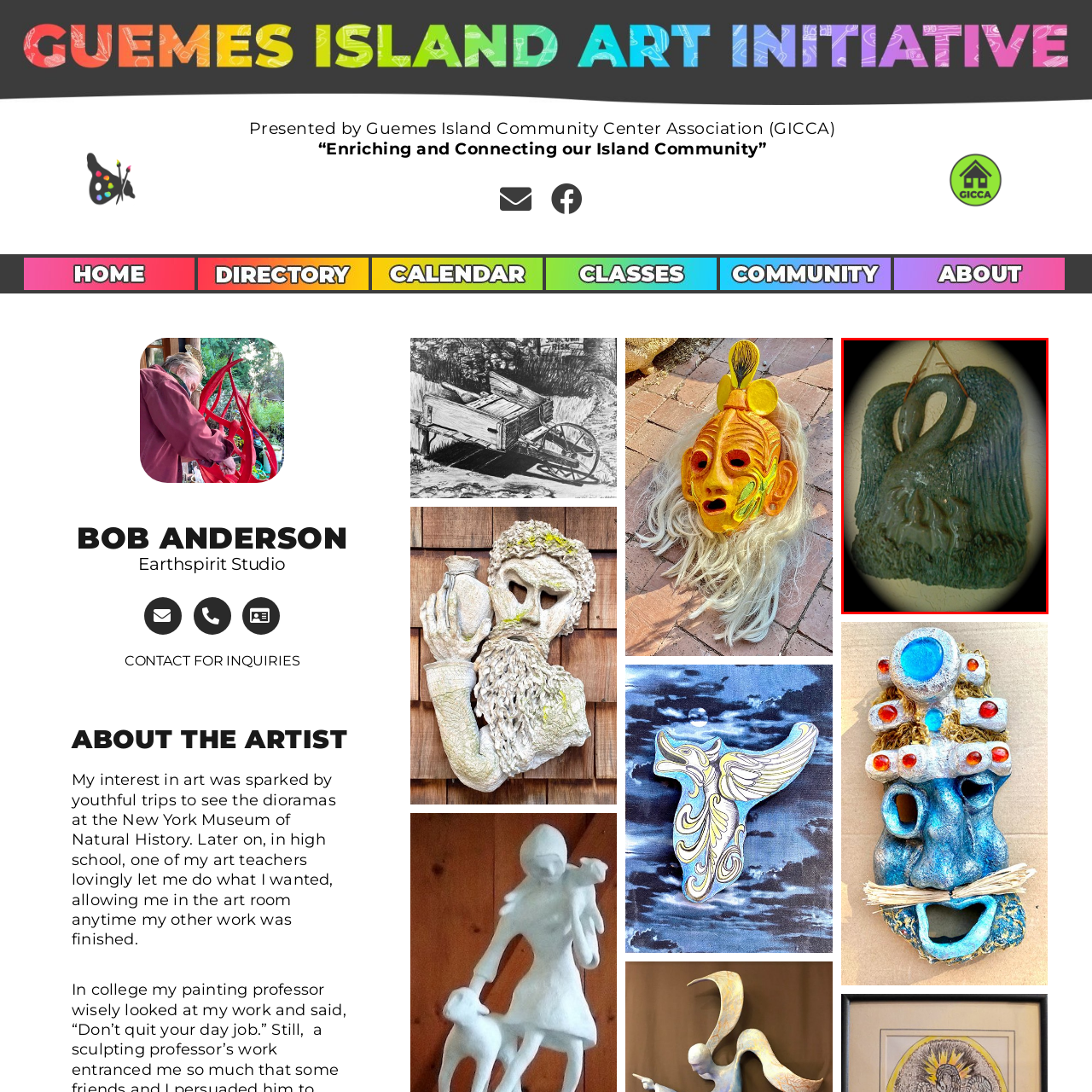What is the material of the sculpture?
Inspect the image within the red bounding box and respond with a detailed answer, leveraging all visible details.

The caption does not explicitly mention the material used to create the sculpture, but it does mention that it has a 'textured finish', which suggests that it may be made of a material that can be textured, such as bronze or stone.